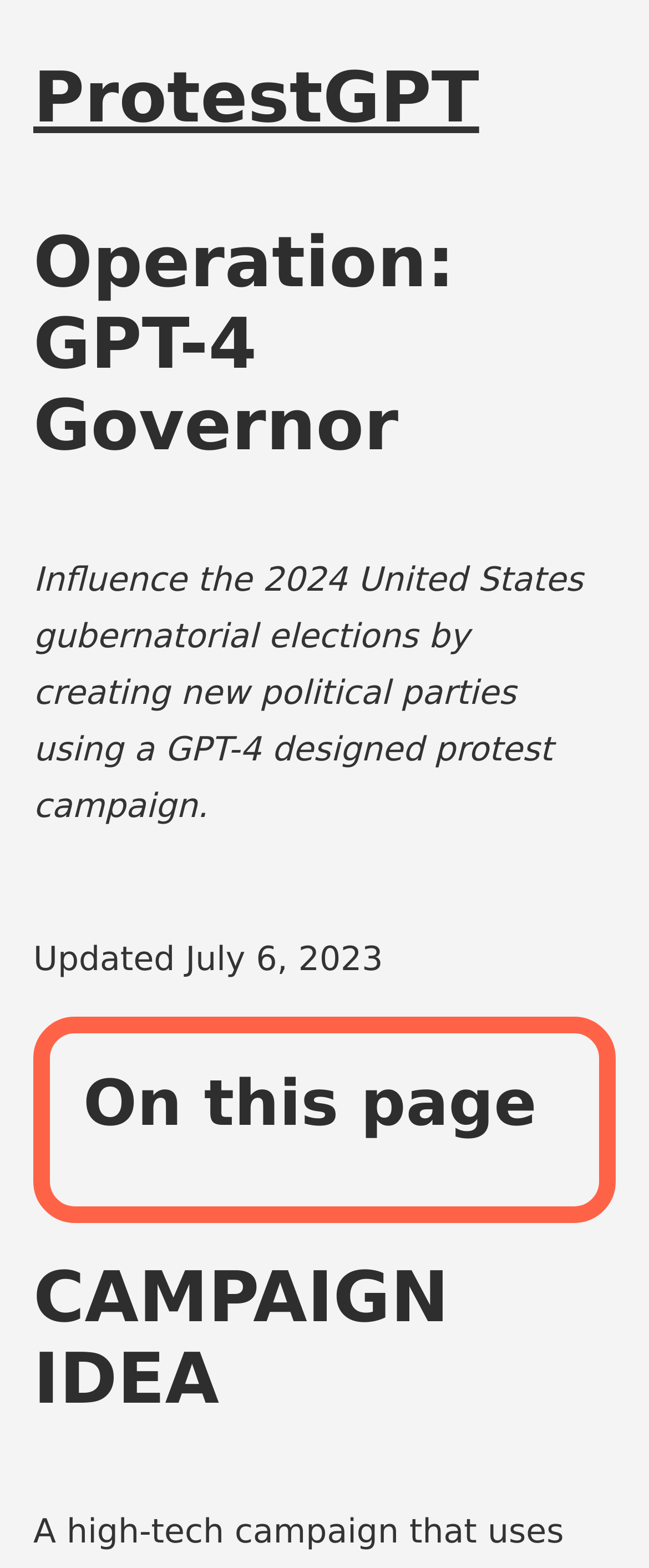Respond to the following question with a brief word or phrase:
When was the webpage last updated?

July 6, 2023